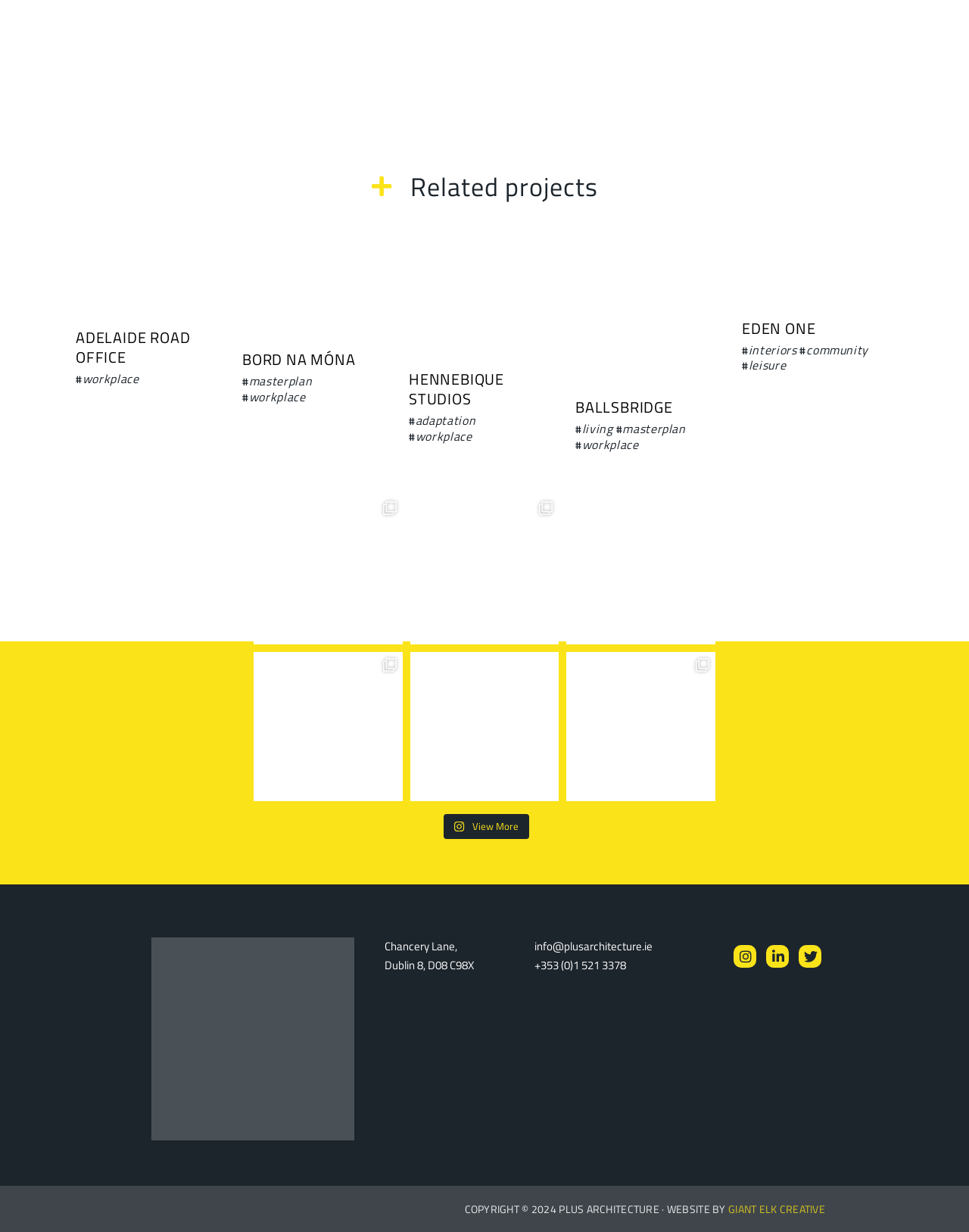Using the element description: "Giant Elk Creative", determine the bounding box coordinates. The coordinates should be in the format [left, top, right, bottom], with values between 0 and 1.

[0.752, 0.975, 0.852, 0.988]